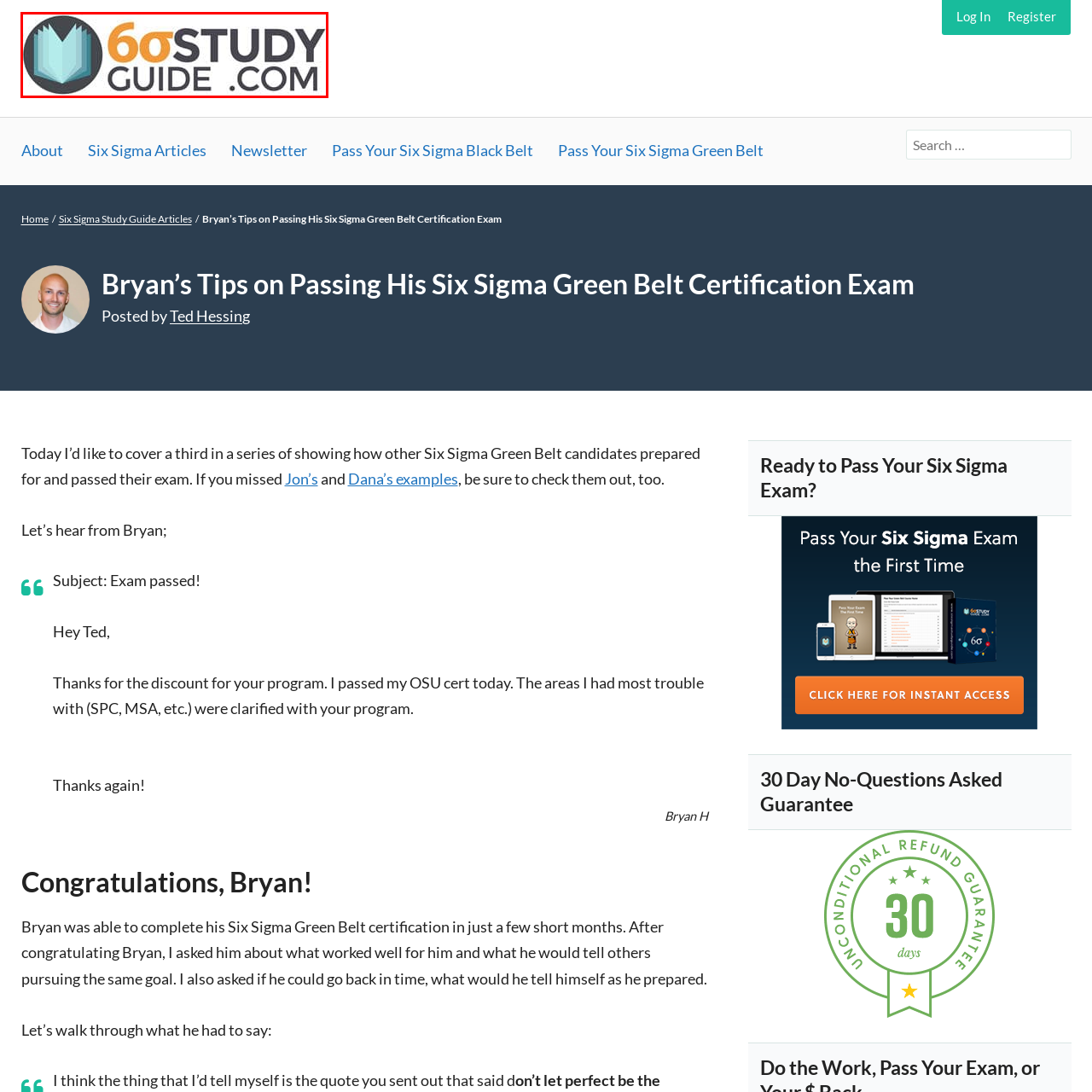What does the open book symbolize?
Focus on the section of the image encased in the red bounding box and provide a detailed answer based on the visual details you find.

The question asks about the symbolism of the open book in the logo. According to the caption, the open book symbolizes knowledge and learning, which is fitting for a resource dedicated to certification preparation.